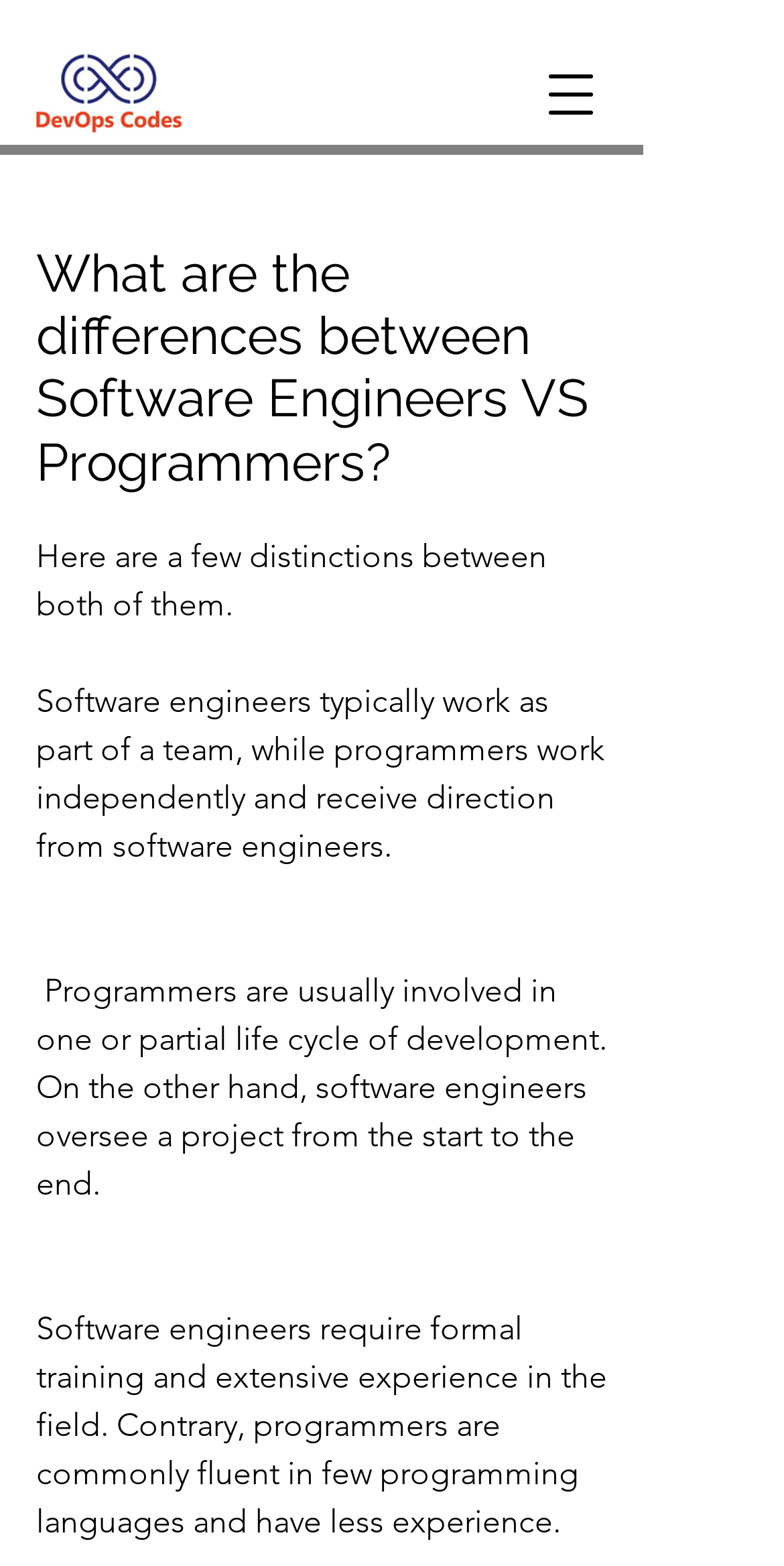Determine the bounding box coordinates for the HTML element described here: "aria-label="Open navigation menu"".

[0.664, 0.028, 0.792, 0.092]